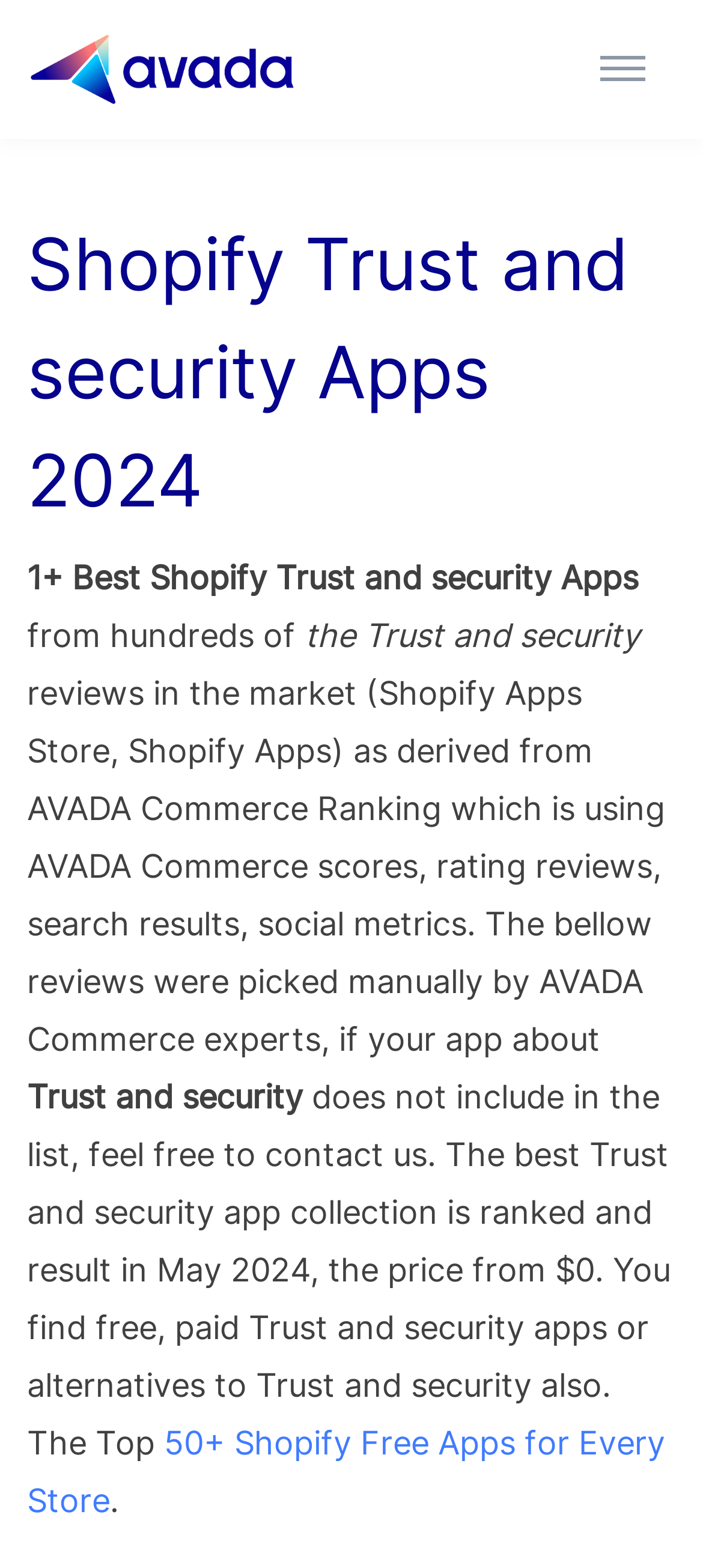What is the topic of the linked article?
Please provide a single word or phrase as the answer based on the screenshot.

50+ Shopify Free Apps for Every Store